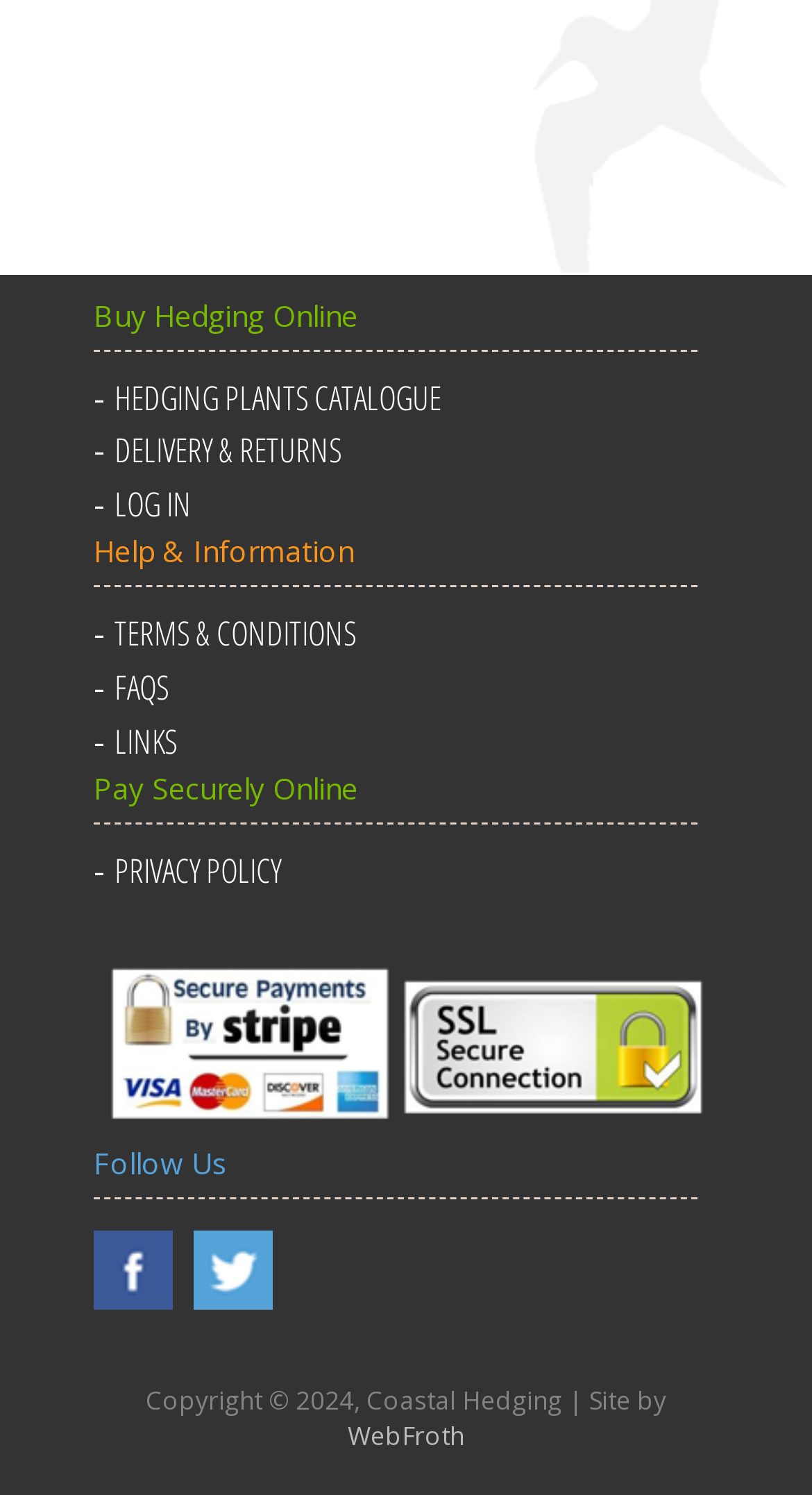Locate the bounding box coordinates of the element to click to perform the following action: 'Read terms and conditions'. The coordinates should be given as four float values between 0 and 1, in the form of [left, top, right, bottom].

[0.141, 0.409, 0.438, 0.439]